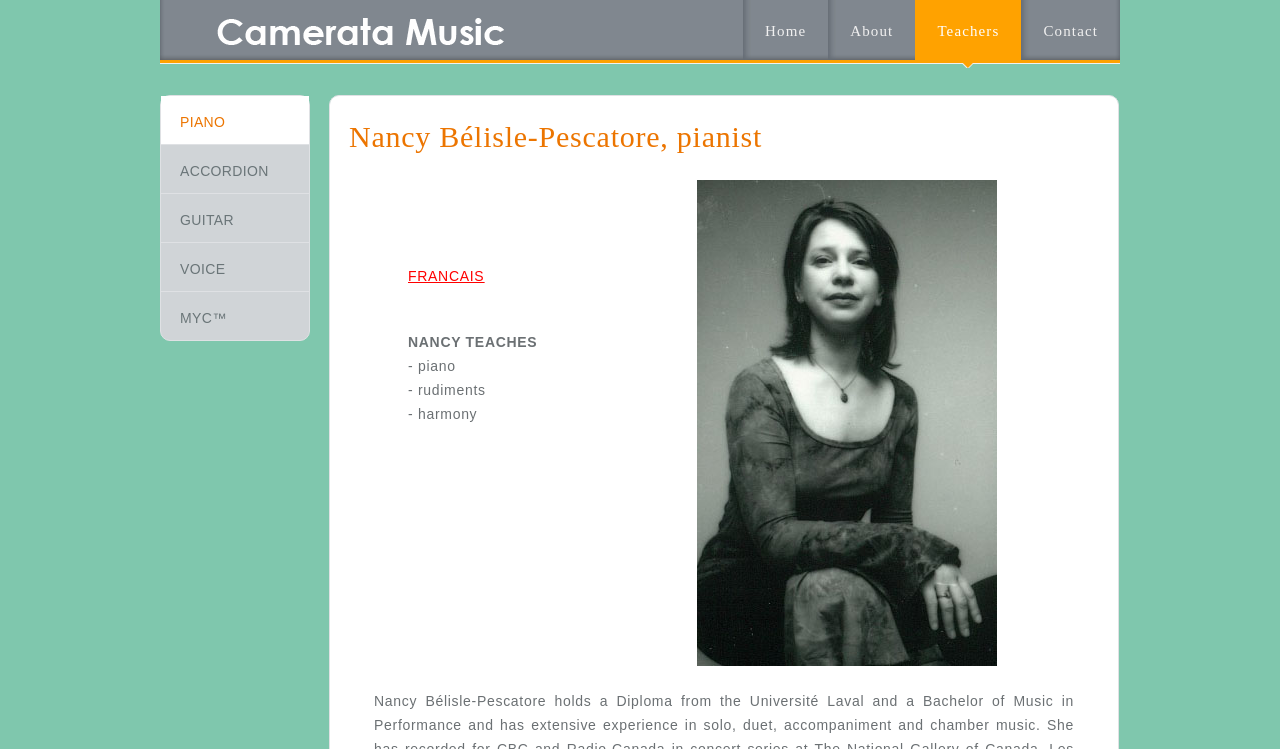What is the name of the music program taught by Nancy?
Look at the screenshot and give a one-word or phrase answer.

MYC